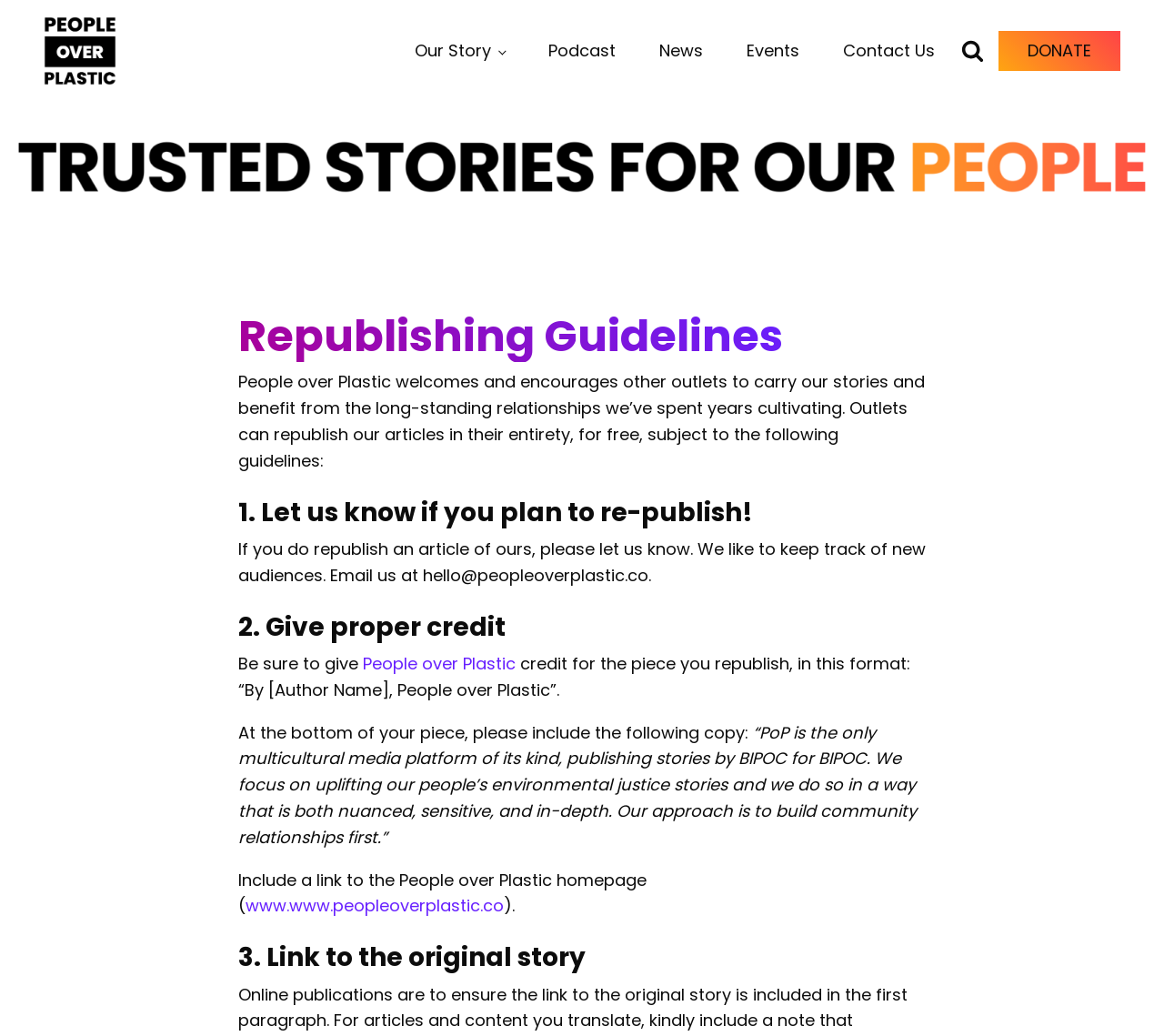Indicate the bounding box coordinates of the element that must be clicked to execute the instruction: "Search for something". The coordinates should be given as four float numbers between 0 and 1, i.e., [left, top, right, bottom].

[0.826, 0.04, 0.845, 0.06]